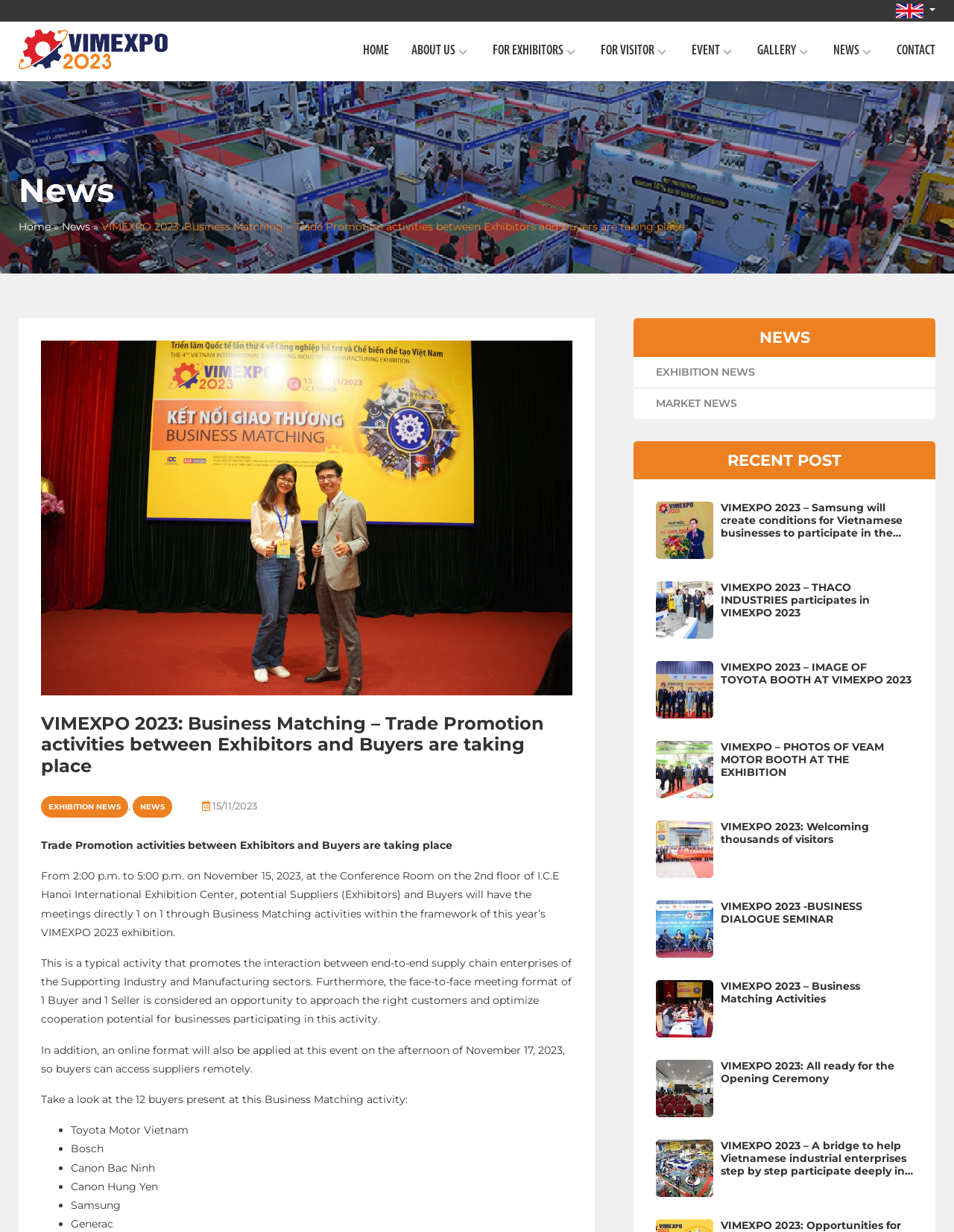Please mark the bounding box coordinates of the area that should be clicked to carry out the instruction: "View the image of VIMEXPO 2023 – Samsung will create conditions for Vietnamese businesses to participate in the supply chain".

[0.688, 0.407, 0.748, 0.454]